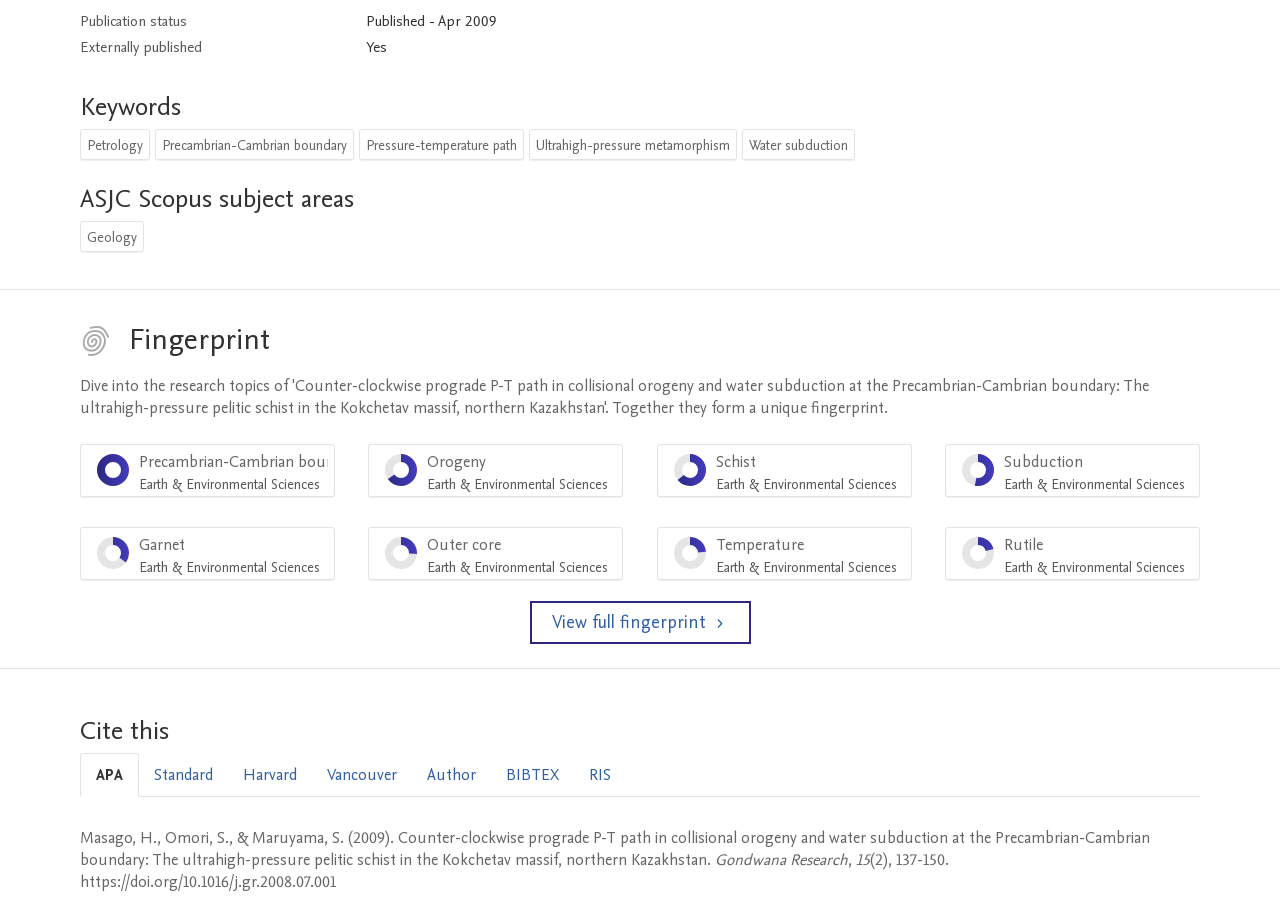Locate the bounding box coordinates of the element that needs to be clicked to carry out the instruction: "Select Harvard citation style". The coordinates should be given as four float numbers ranging from 0 to 1, i.e., [left, top, right, bottom].

[0.178, 0.822, 0.244, 0.868]